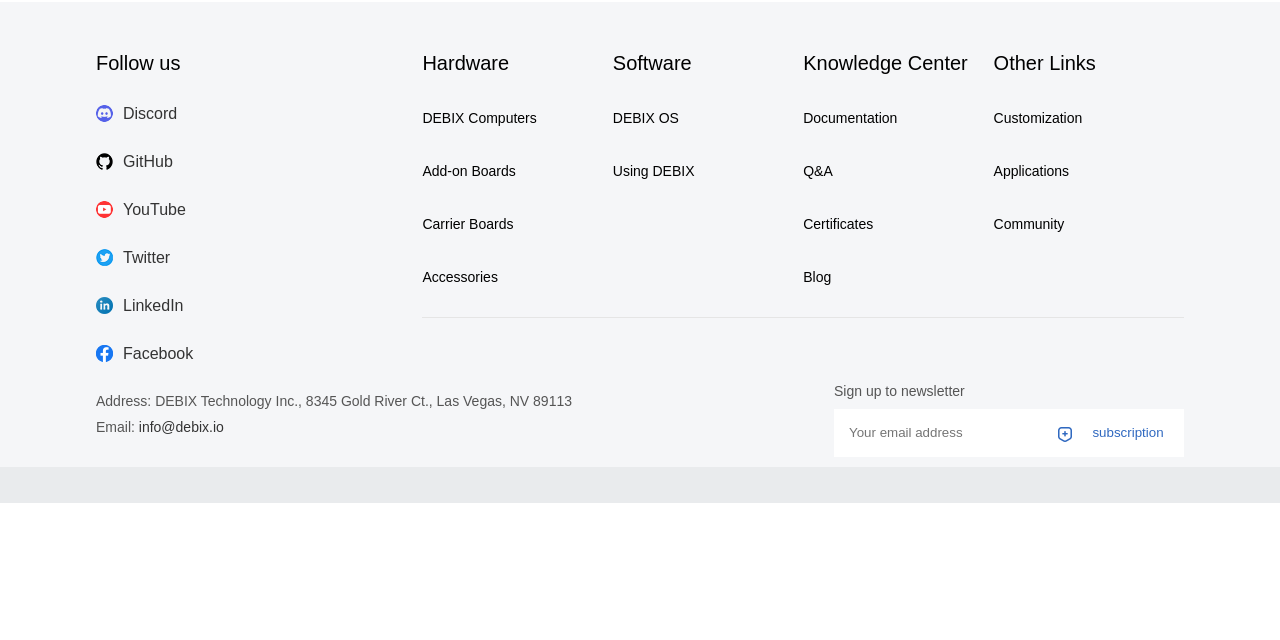Please find the bounding box coordinates (top-left x, top-left y, bottom-right x, bottom-right y) in the screenshot for the UI element described as follows: Community

[0.776, 0.337, 0.832, 0.362]